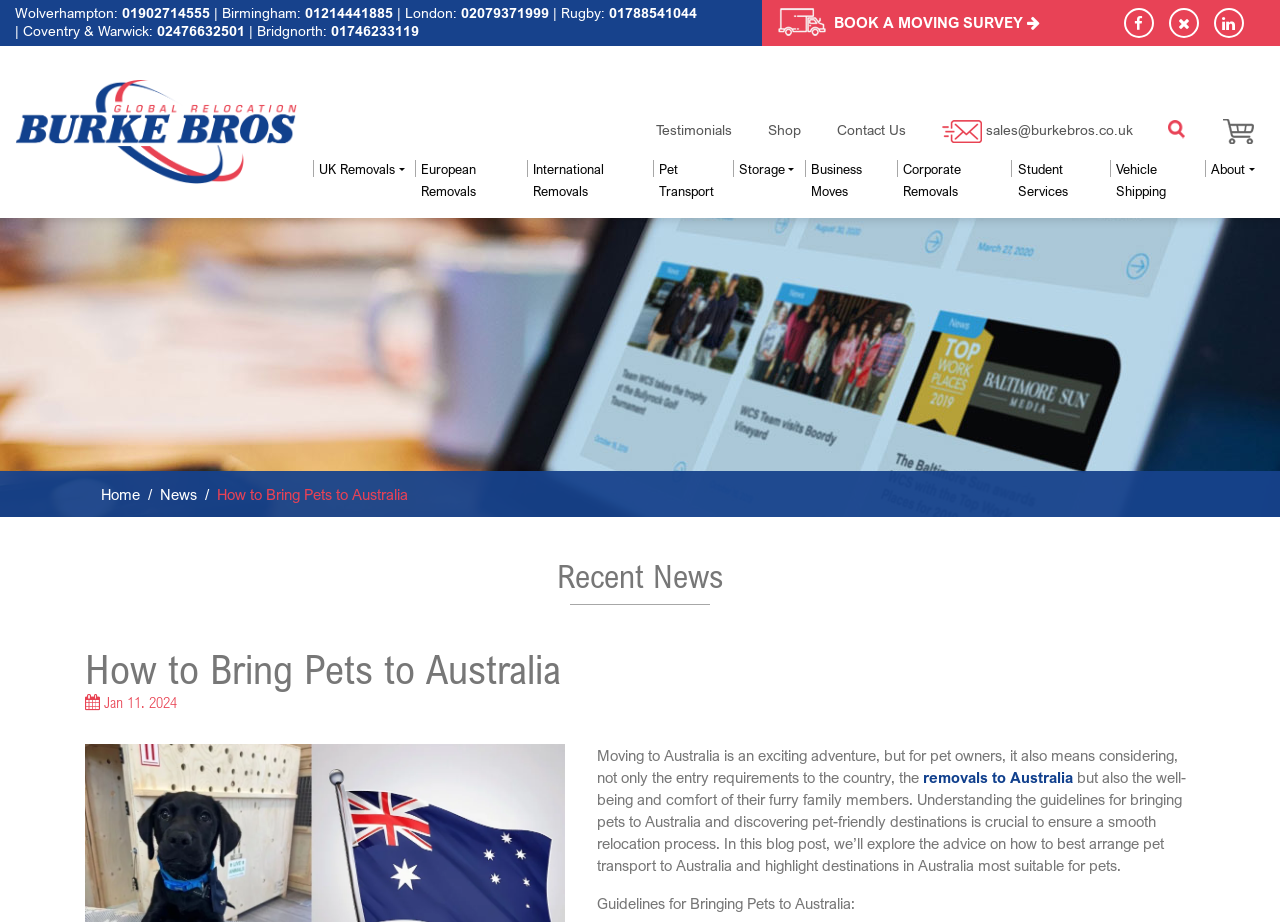Based on the image, provide a detailed and complete answer to the question: 
What is the image next to the 'Contact Us' link?

I found the image next to the 'Contact Us' link by looking at the image element with the description 'mail' and its adjacent link element 'Contact Us'.